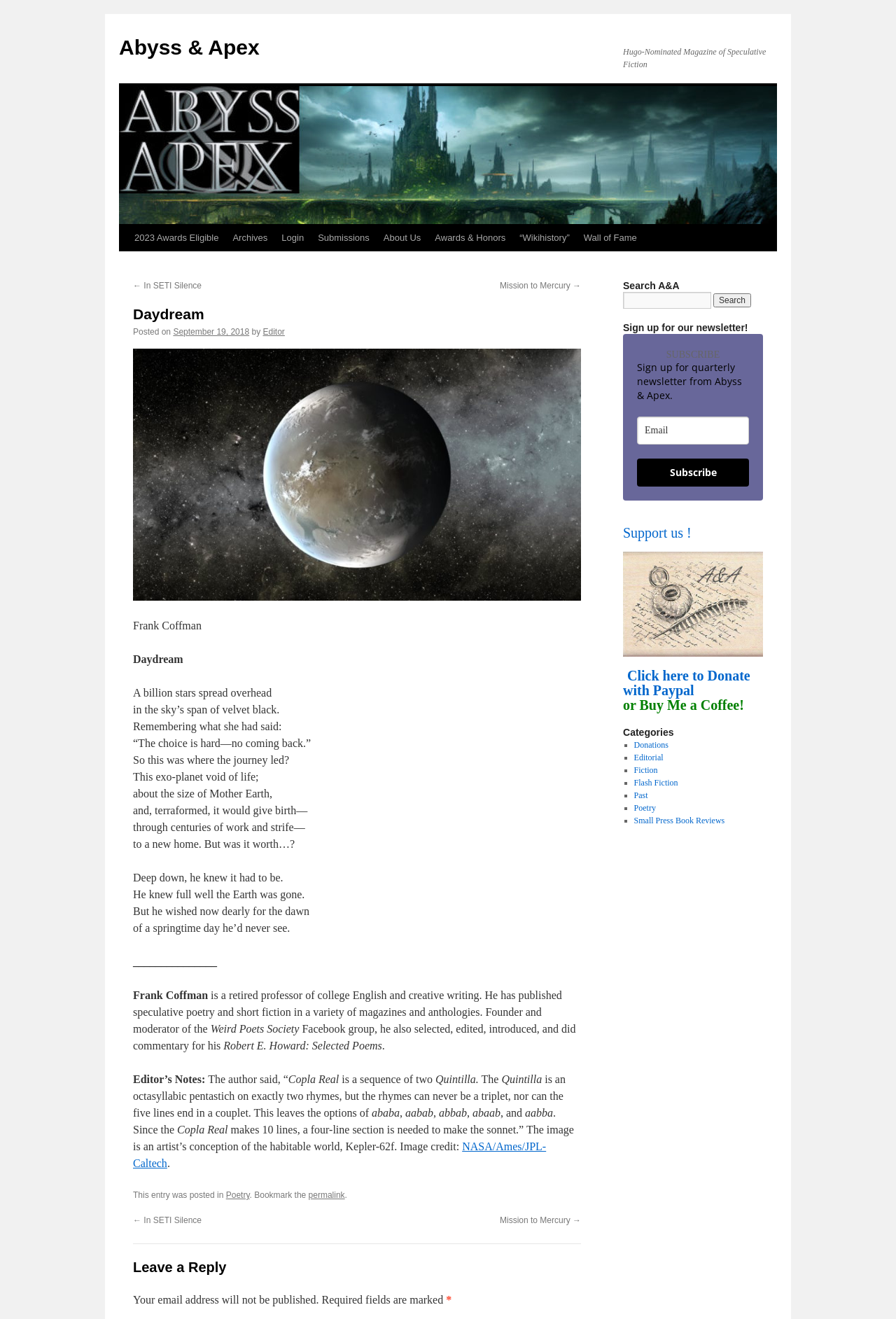Identify the bounding box coordinates of the element that should be clicked to fulfill this task: "Click the NIBE HEAT PUMPS link". The coordinates should be provided as four float numbers between 0 and 1, i.e., [left, top, right, bottom].

None